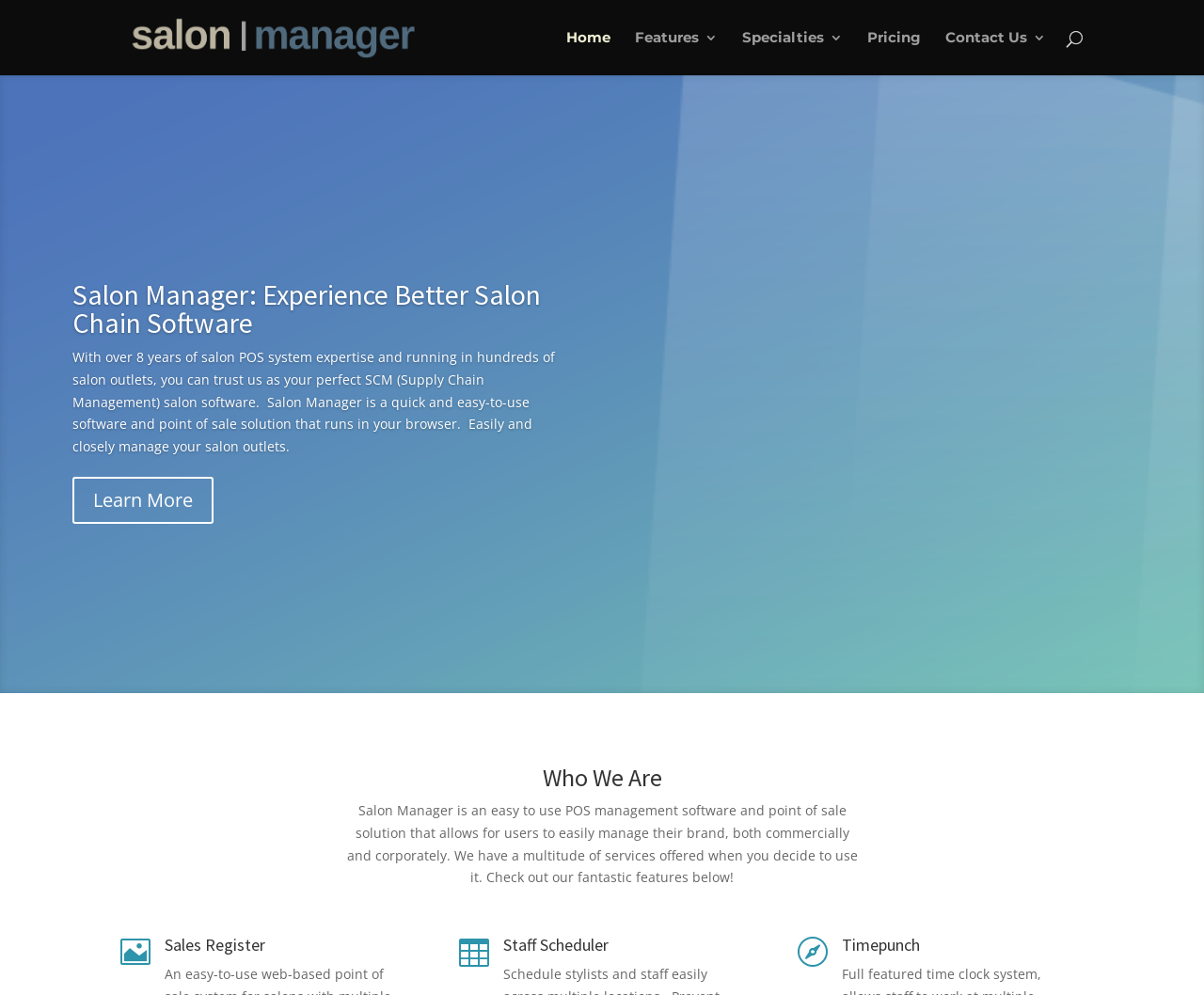Produce an elaborate caption capturing the essence of the webpage.

The webpage is about Salon Manager, a salon chain software that offers a complete salon management system. At the top, there is a prominent link "Salon Chain Manager: A Complete Salon Management System" accompanied by an image, which is likely a logo or a banner. Below this, there is a navigation menu with links to "Home", "Features 3", "Specialties 3", "Pricing", and "Contact Us 3", aligned horizontally across the top of the page.

In the main content area, there is a heading "Salon Manager: Experience Better Salon Chain Software" followed by a paragraph of text that describes the software's expertise and capabilities. Below this, there is a call-to-action link "Learn More 5".

Further down, there are three sections with headings "Who We Are", "Sales Register", "Staff Scheduler", and "Timepunch", each with a brief description or icon. These sections are likely highlighting the key features or services offered by Salon Manager.

At the very bottom of the page, there is a search bar that spans almost the entire width of the page.